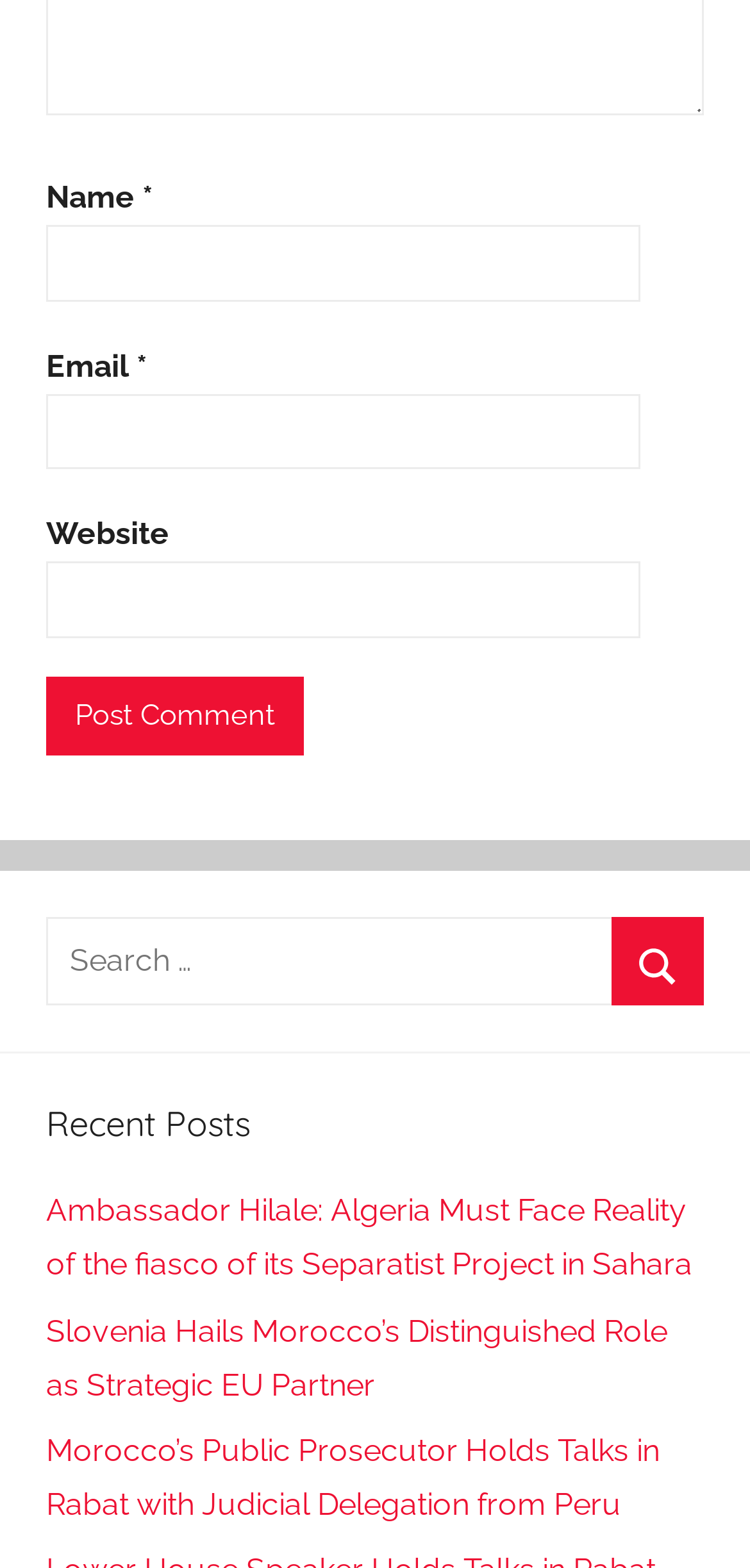Please provide a comprehensive response to the question below by analyzing the image: 
What type of content is listed under 'Recent Posts'?

The section 'Recent Posts' contains a list of links with descriptive titles, such as 'Ambassador Hilale: Algeria Must Face Reality of the fiasco of its Separatist Project in Sahara' and 'Slovenia Hails Morocco’s Distinguished Role as Strategic EU Partner'. These titles suggest that the content listed is news articles or blog posts.